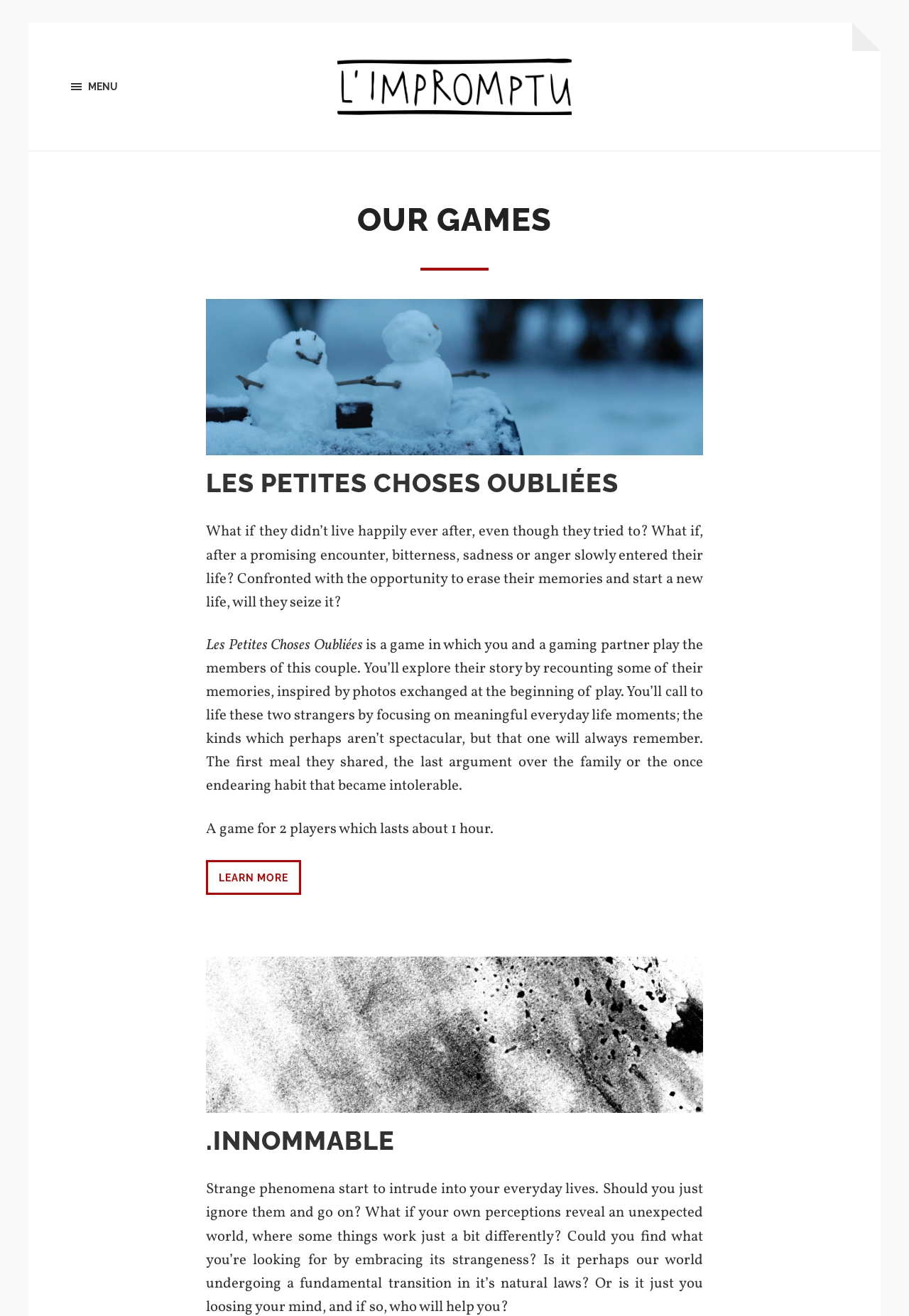Create a detailed narrative of the webpage’s visual and textual elements.

The webpage is about a game called "L'Impromptu". At the top left, there is a link with the title "L'Impromptu" next to an image with the same name. To the right of these elements, there is a link labeled "MENU". 

Below these top elements, there is a heading that reads "OUR GAMES". Under this heading, there are two sections, each with an image, a heading, and descriptive text. The first section is about a game called "LES PETITES CHOSES OUBLIÉES" (LPCO). The image associated with this game is positioned above the heading, which is followed by a paragraph of text that describes the game's concept. The text explains that the game is about a couple who have the opportunity to erase their memories and start a new life, and players take on the roles of the couple, exploring their story through memories inspired by photos. There is another paragraph of text that provides more details about the gameplay experience. Below this text, there is a line that indicates the game is for 2 players and lasts about 1 hour. A "LEARN MORE" link is positioned below this line.

The second section is about a game called ".INNOMMABLE". This section has a similar structure to the first one, with an image above the heading, followed by descriptive text. However, the text for this game is not provided in the accessibility tree.